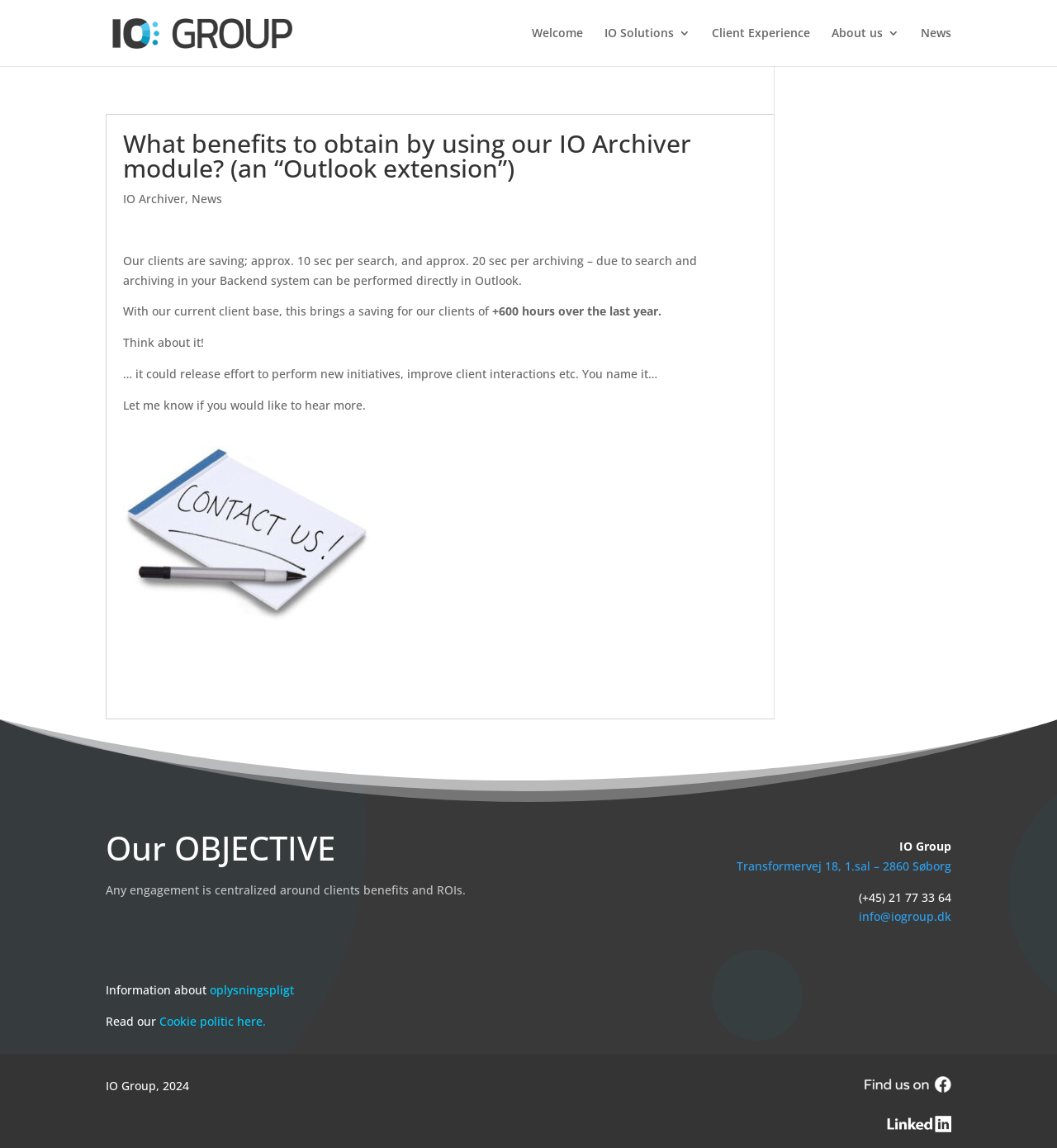Please locate the bounding box coordinates of the element that should be clicked to complete the given instruction: "Read about Client Experience".

[0.673, 0.024, 0.766, 0.058]